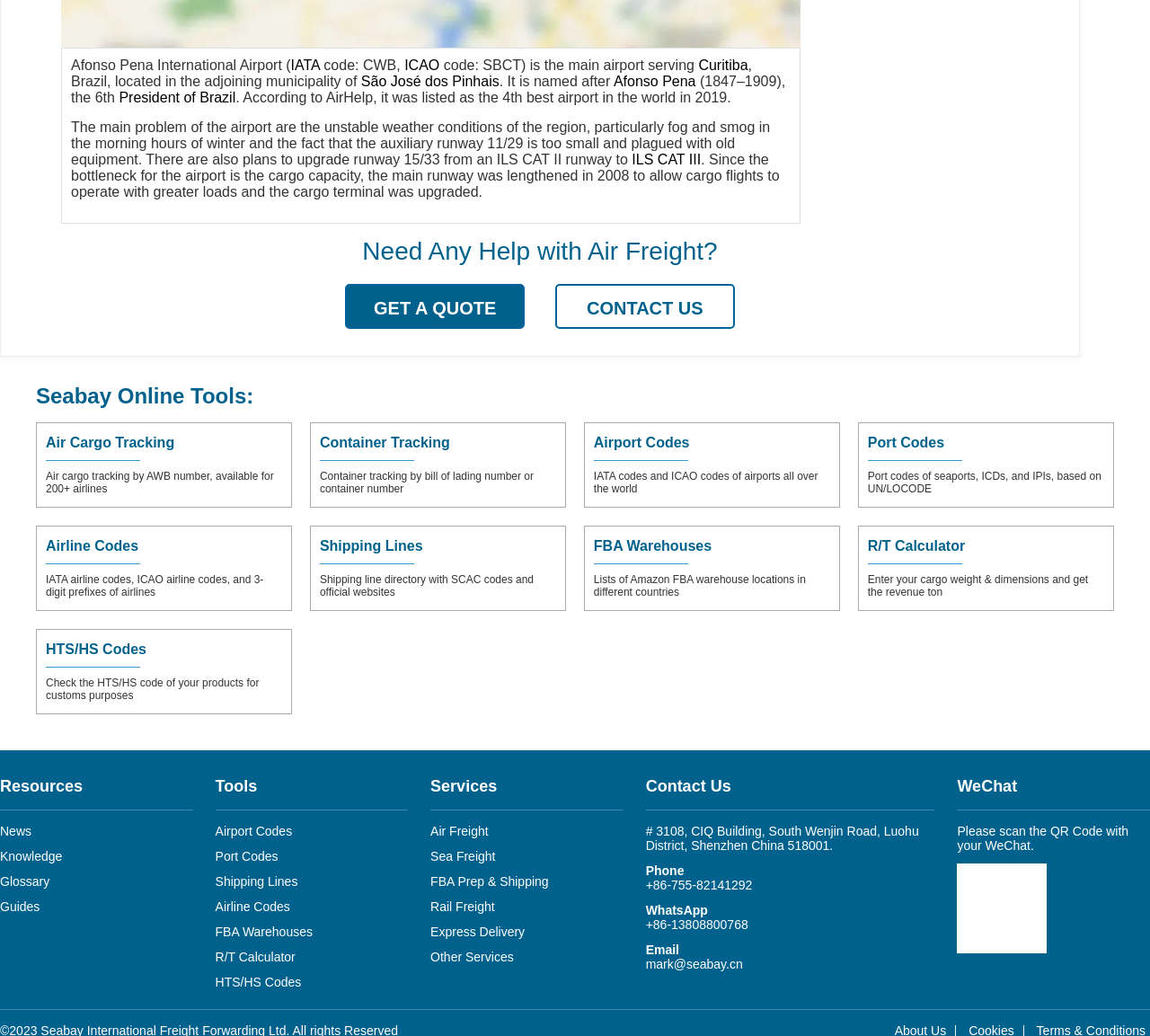What is the purpose of the 'R/T Calculator' tool?
Please look at the screenshot and answer in one word or a short phrase.

To calculate revenue ton